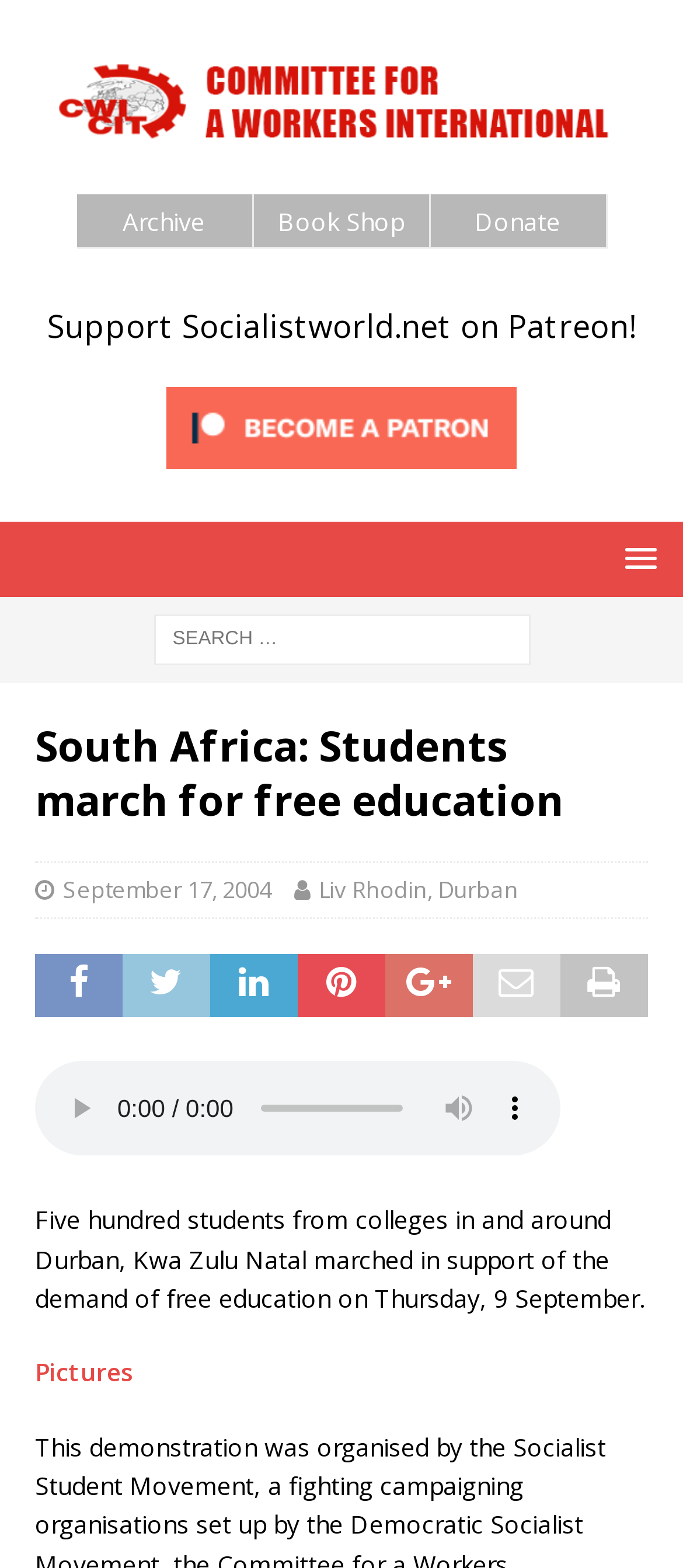Please determine the bounding box coordinates of the clickable area required to carry out the following instruction: "View Pictures". The coordinates must be four float numbers between 0 and 1, represented as [left, top, right, bottom].

[0.051, 0.865, 0.195, 0.886]